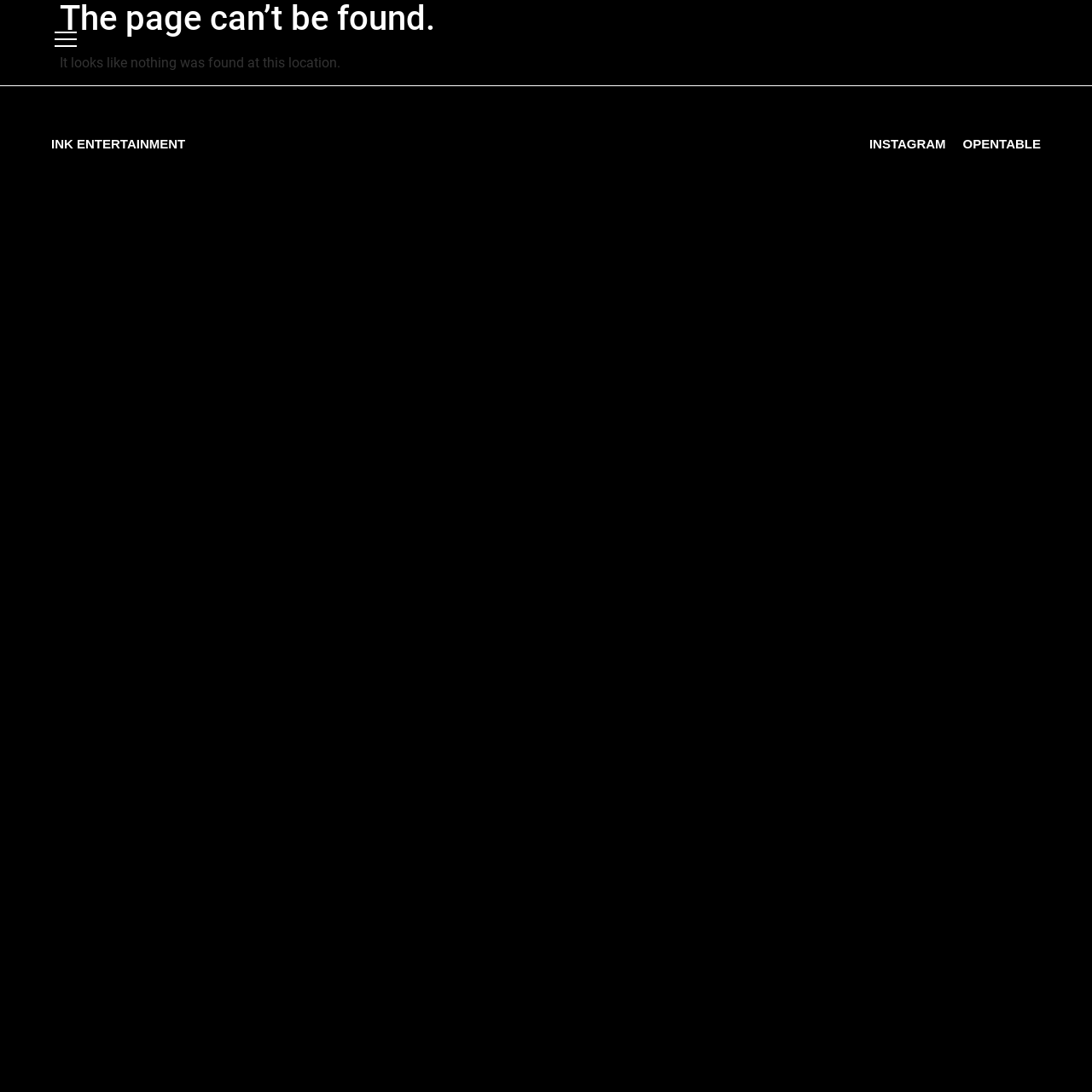How many social media links are present?
Look at the image and provide a detailed response to the question.

There are two social media links present on the page, one for Instagram and one for Opentable, which are represented as headings and have corresponding links.